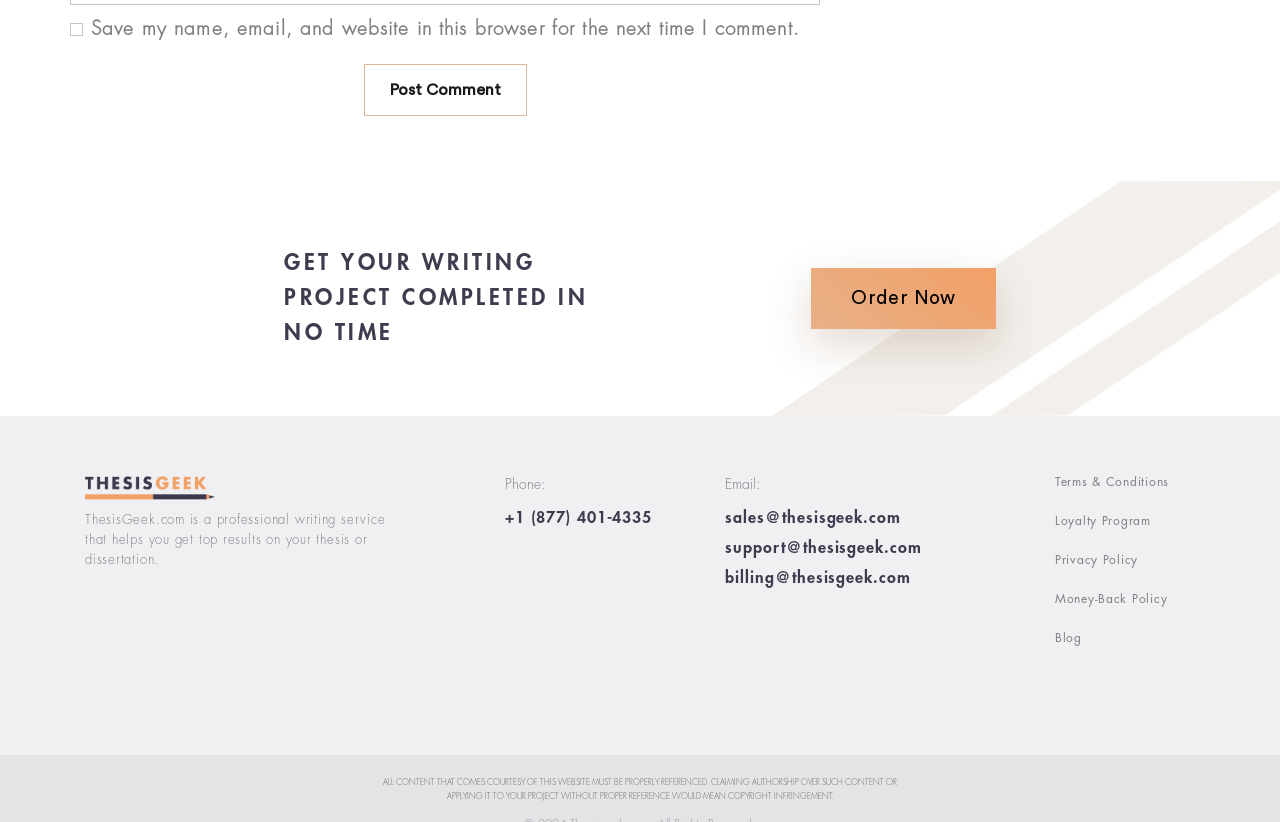What is the purpose of the 'Post Comment' button?
Refer to the image and answer the question using a single word or phrase.

To post a comment